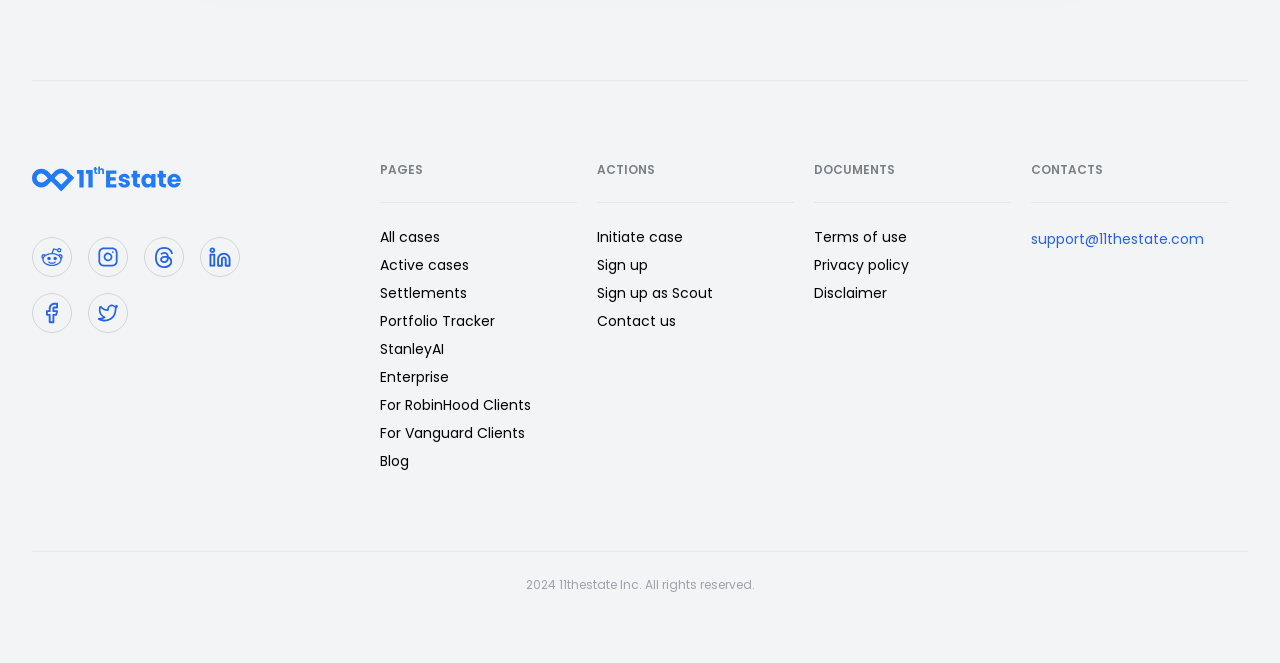Determine the bounding box coordinates for the area you should click to complete the following instruction: "Click on the 'All cases' link".

[0.297, 0.342, 0.451, 0.373]